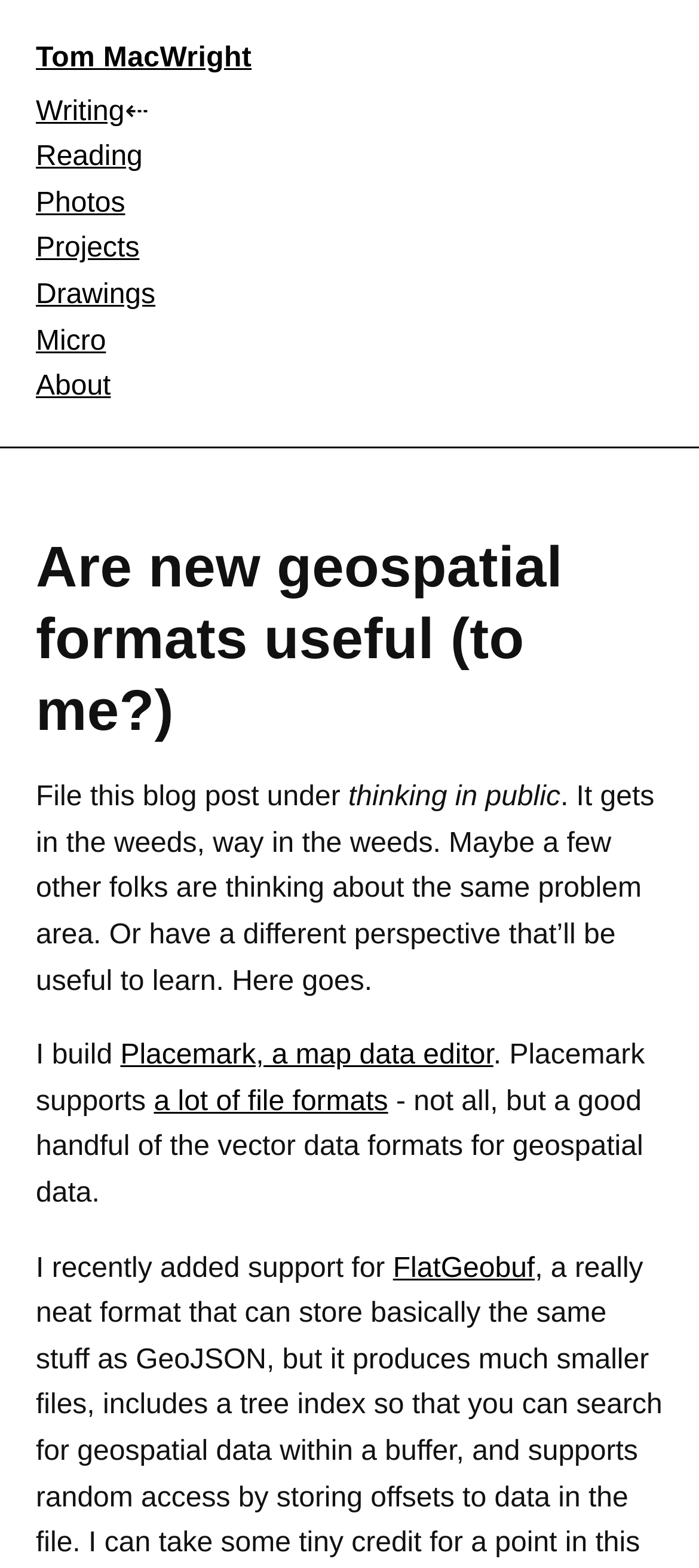What is the topic of the blog post?
Answer the question with as much detail as possible.

The topic of the blog post is inferred from the text content, which mentions 'geospatial formats' and 'vector data formats for geospatial data'. The post appears to be discussing the usefulness of new geospatial formats.